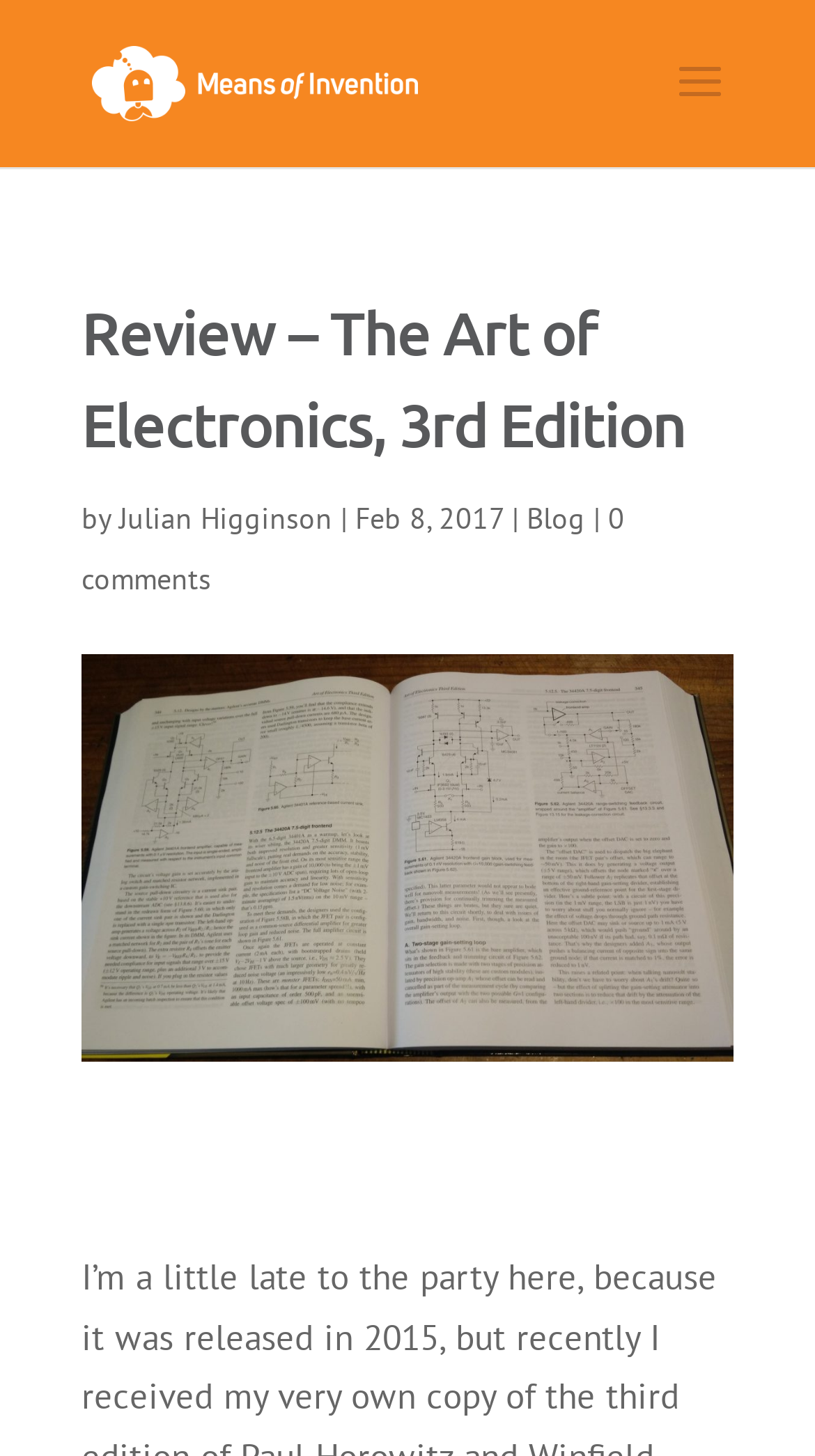Using the information in the image, give a comprehensive answer to the question: 
How many comments does the article have?

The number of comments can be found by looking at the link at the bottom of the article, which says '0 comments'.